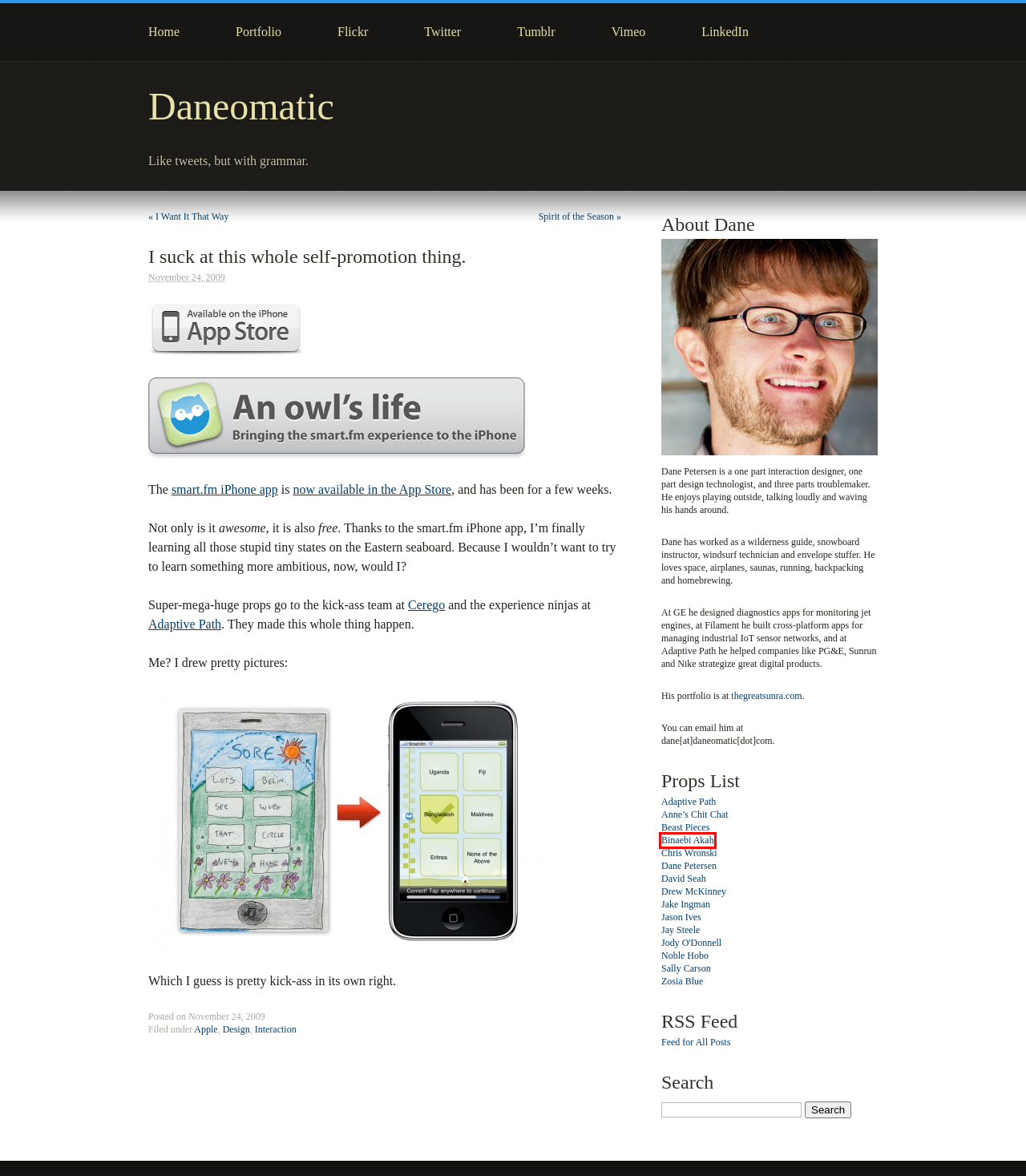Examine the webpage screenshot and identify the UI element enclosed in the red bounding box. Pick the webpage description that most accurately matches the new webpage after clicking the selected element. Here are the candidates:
A. DSri Seah – Investigative Designer
B. Daneomatic » Interaction
C. Sally Carson is a leadership coach and design executive
D. Binaebi Akah Calkins — Design strategy & operations
E. Daneomatic » Spirit of the Season
F. Drew McKinney - UX/UI Design
G. Daneomatic » Design
H. Gimpslice: O'Donnell Family News and Events

D